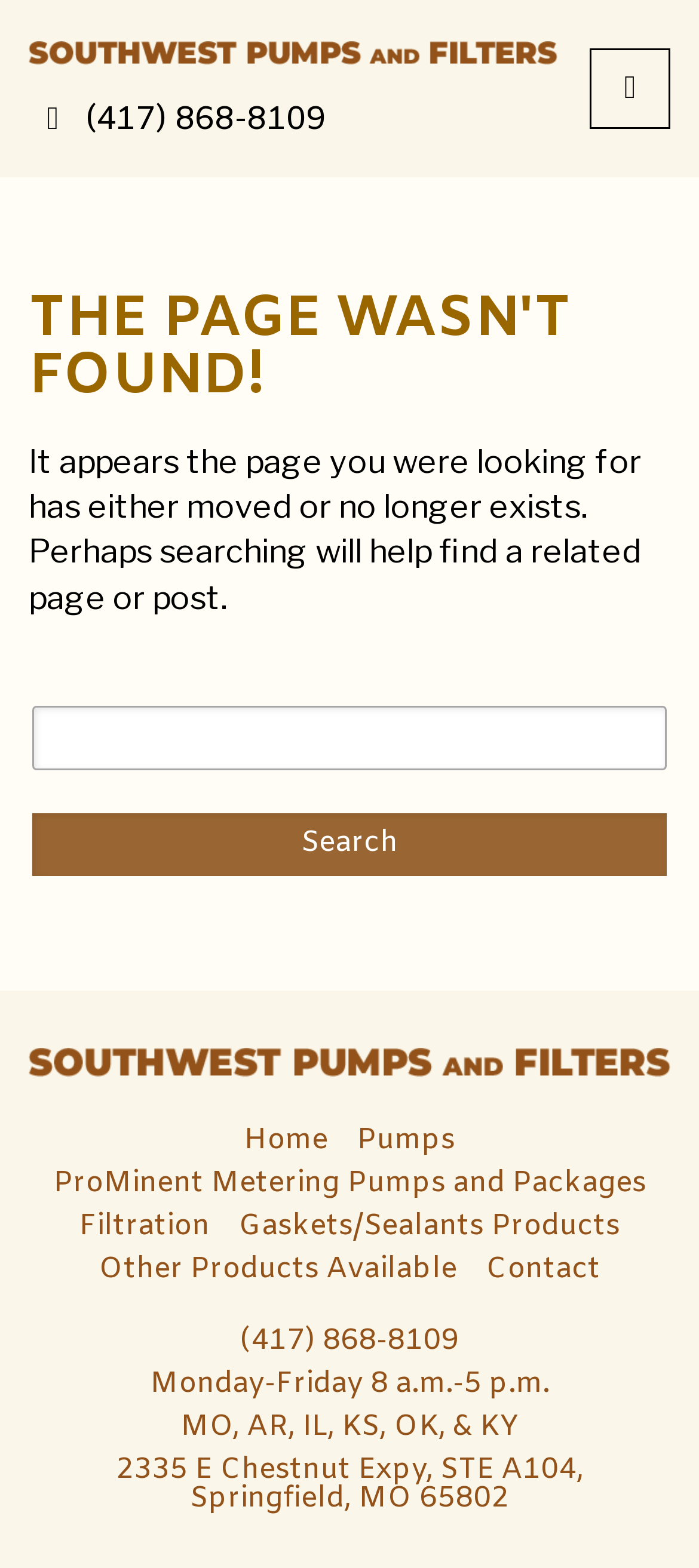Determine the bounding box coordinates for the clickable element to execute this instruction: "Visit the studio or contact us for further information". Provide the coordinates as four float numbers between 0 and 1, i.e., [left, top, right, bottom].

None